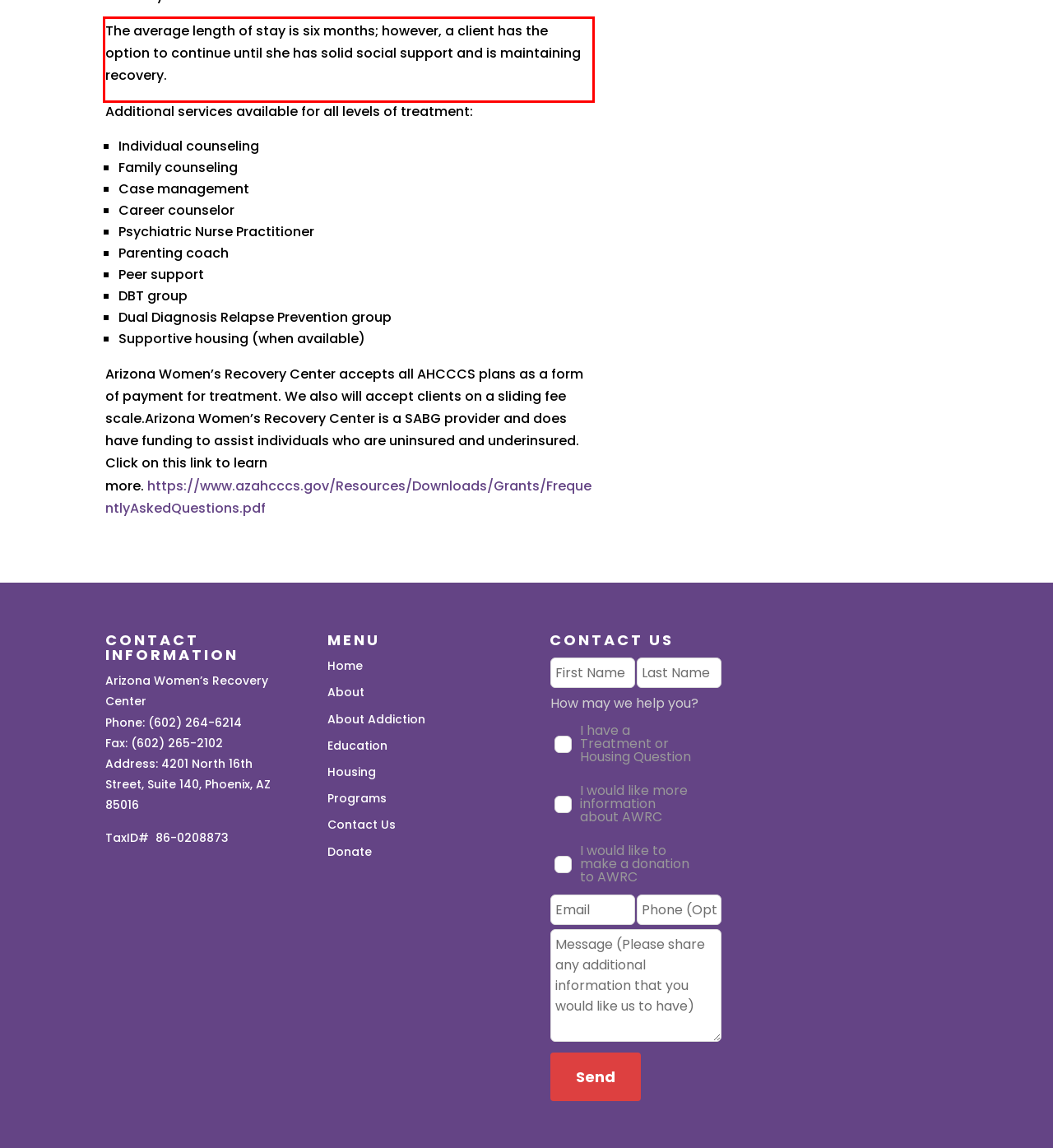Using the provided screenshot, read and generate the text content within the red-bordered area.

The average length of stay is six months; however, a client has the option to continue until she has solid social support and is maintaining recovery.